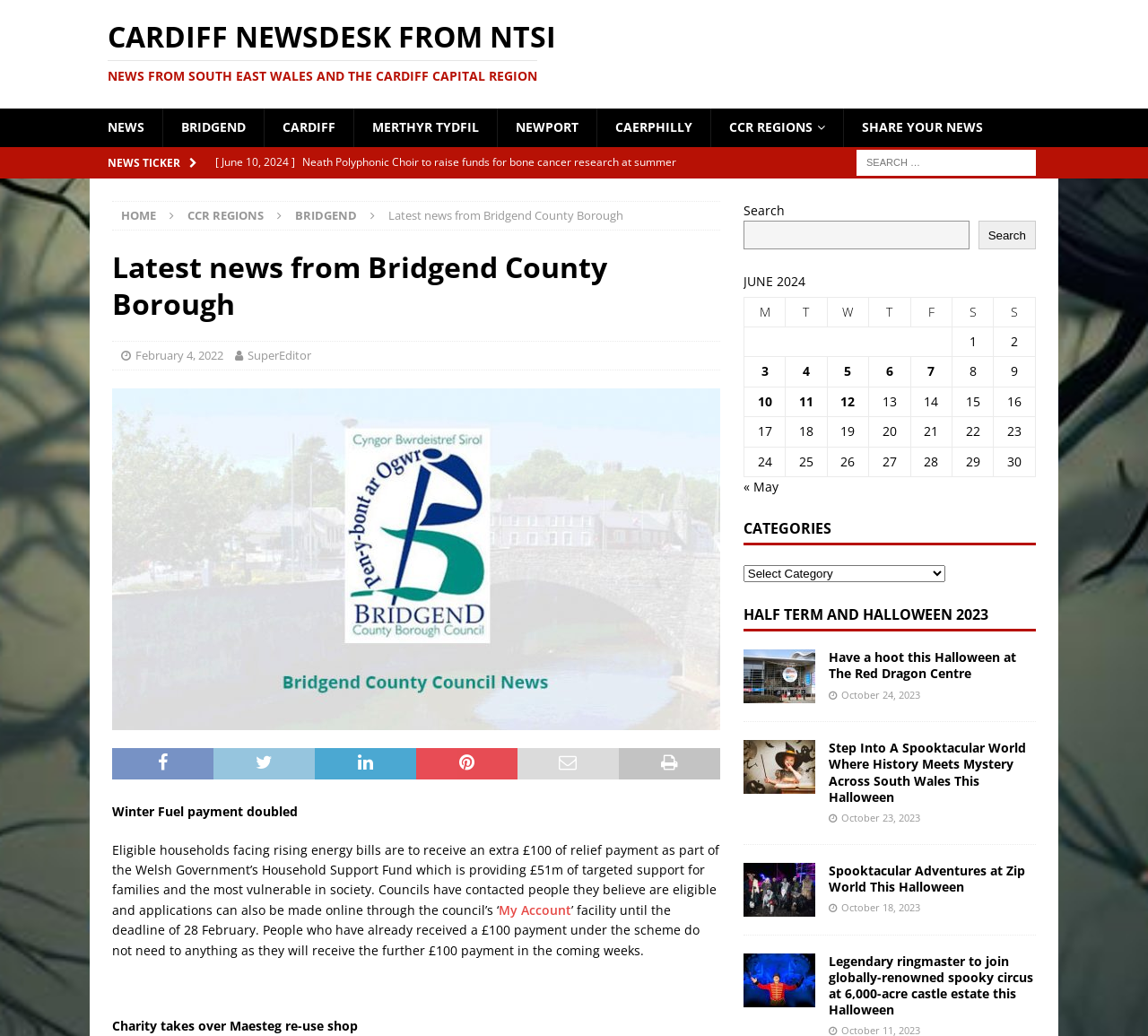What is the date of the news article about the Neath Polyphonic Choir?
Based on the image, respond with a single word or phrase.

June 10, 2024